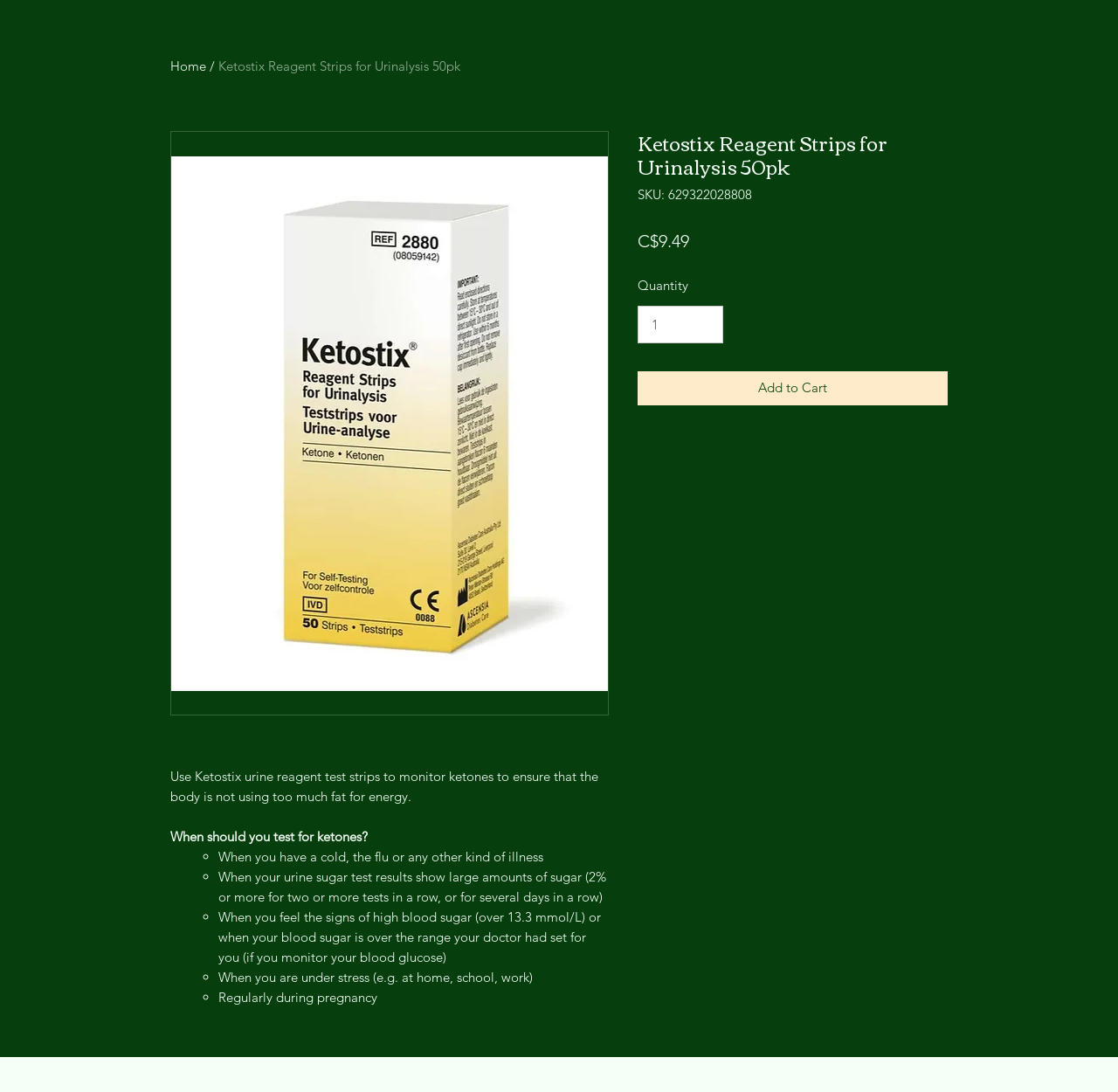Determine the bounding box for the UI element as described: "Add to Cart". The coordinates should be represented as four float numbers between 0 and 1, formatted as [left, top, right, bottom].

[0.57, 0.34, 0.848, 0.371]